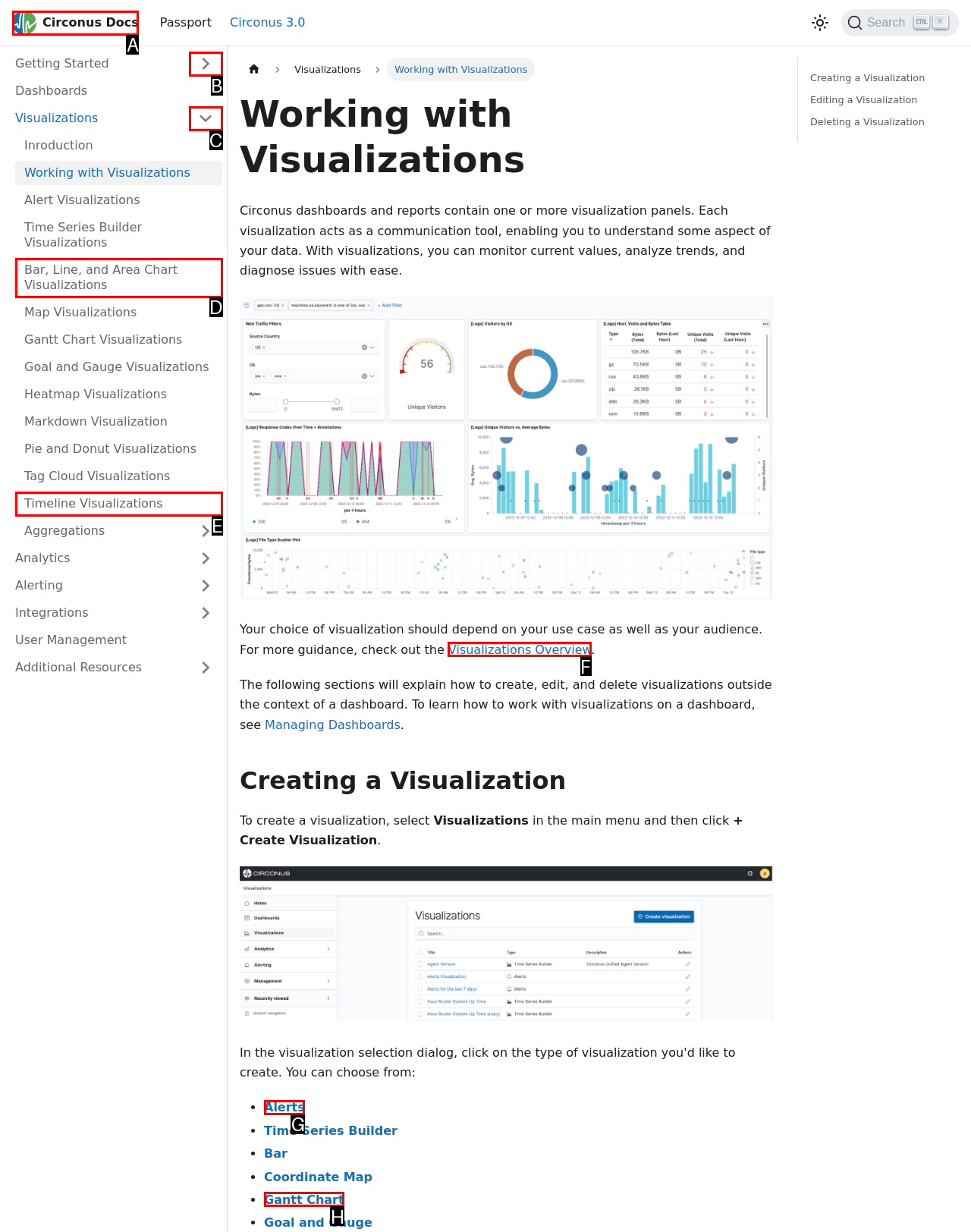With the description: Alerts, find the option that corresponds most closely and answer with its letter directly.

G